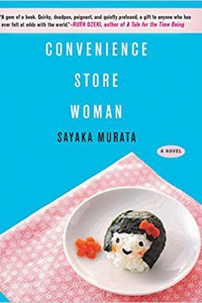Describe the image with as much detail as possible.

The image showcases the book cover of "Convenience Store Woman," a novel by Sayaka Murata. The cover features a striking turquoise background that sets a vibrant tone. Centrally located is an image of a whimsical rice ball shaped like a girl, adorned with facial features and decorative toppings, resting on a delicate pink plate. Below the image of the rice ball, the title "CONVENIENCE STORE WOMAN" is prominently displayed in bold white letters, drawing attention to the book's theme. The author's name, "SAYAKA MURATA," is elegantly positioned beneath the title, along with the designation "A NOVEL," highlighting its literary nature. This visually appealing cover hints at the unique blend of charm and depth found within the narrative, inviting readers to explore the quirky journey of a woman navigating life through her experiences in a convenience store.